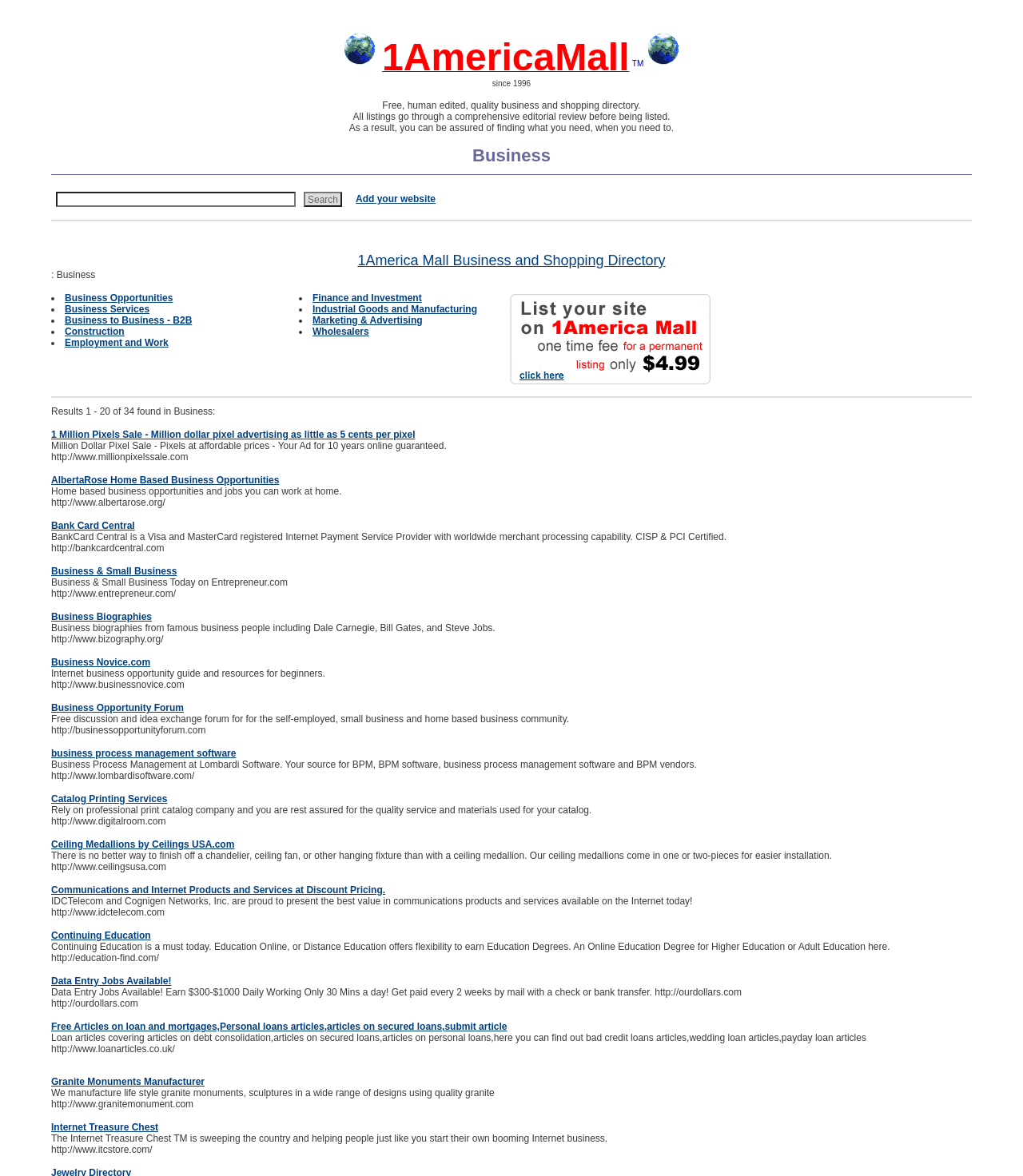Calculate the bounding box coordinates of the UI element given the description: "Business & Small Business".

[0.05, 0.481, 0.173, 0.49]